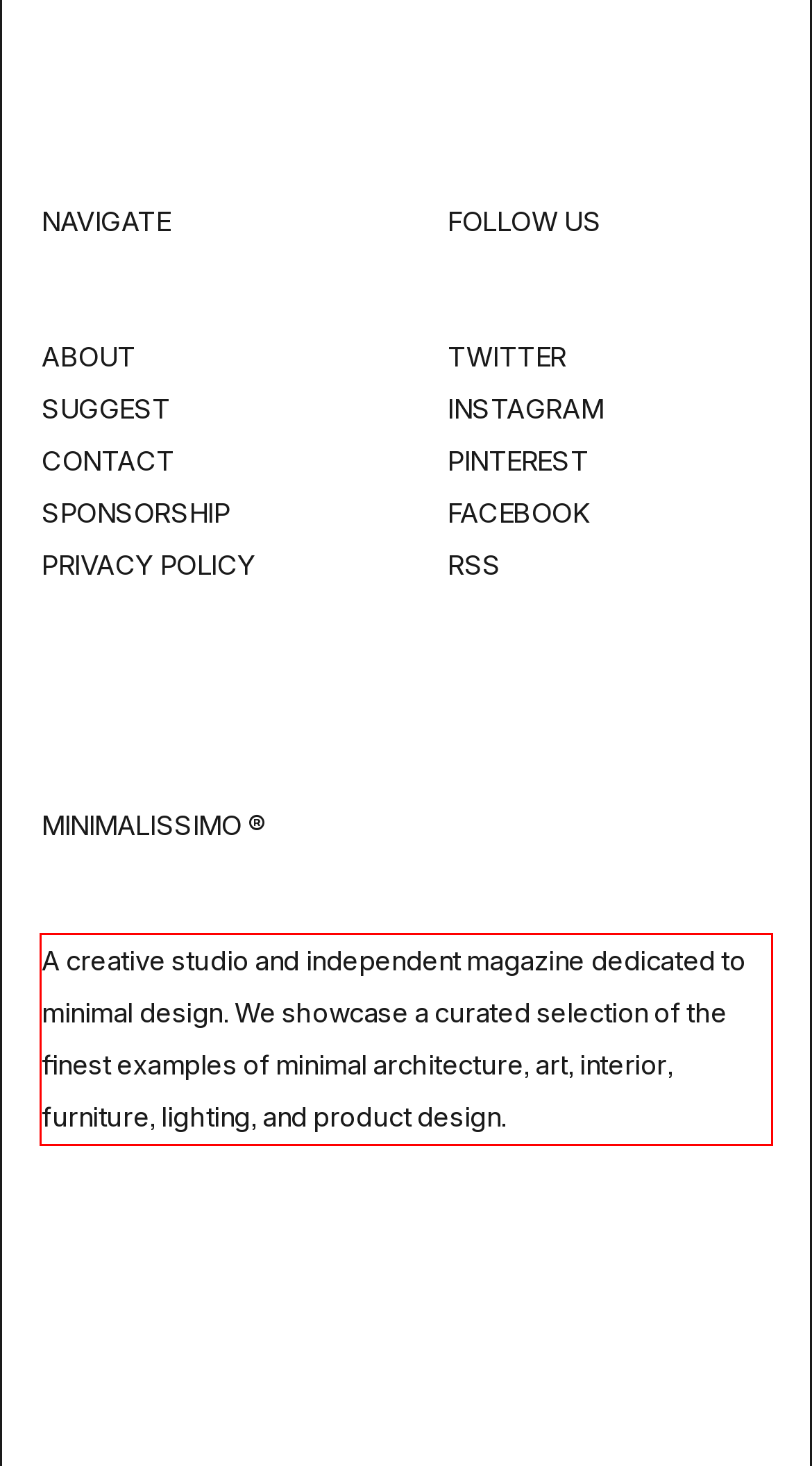Please recognize and transcribe the text located inside the red bounding box in the webpage image.

A creative studio and independent magazine dedicated to minimal design. We showcase a curated selection of the finest examples of minimal architecture, art, interior, furniture, lighting, and product design.